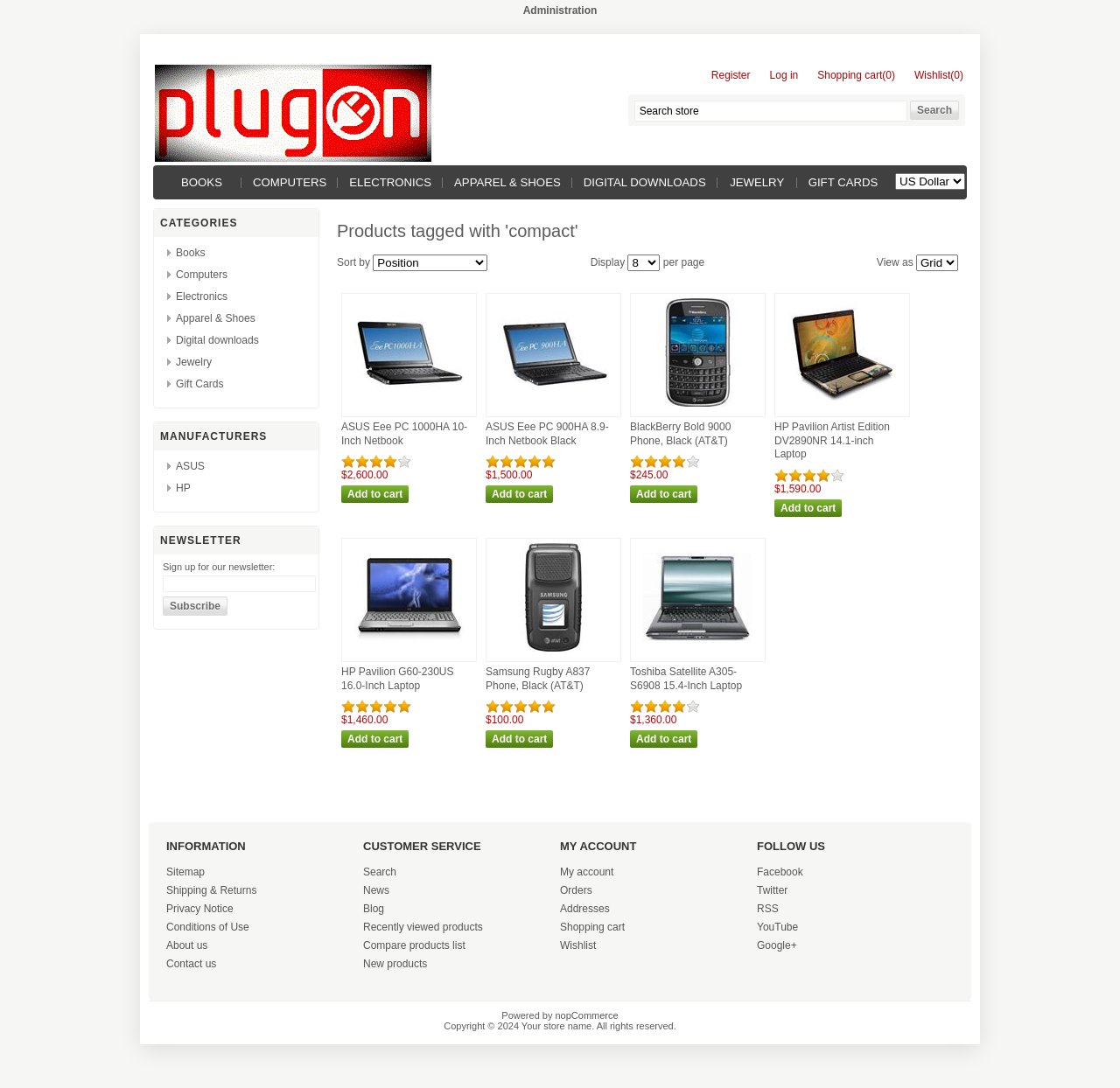Please give a concise answer to this question using a single word or phrase: 
How many products are displayed on this page?

5